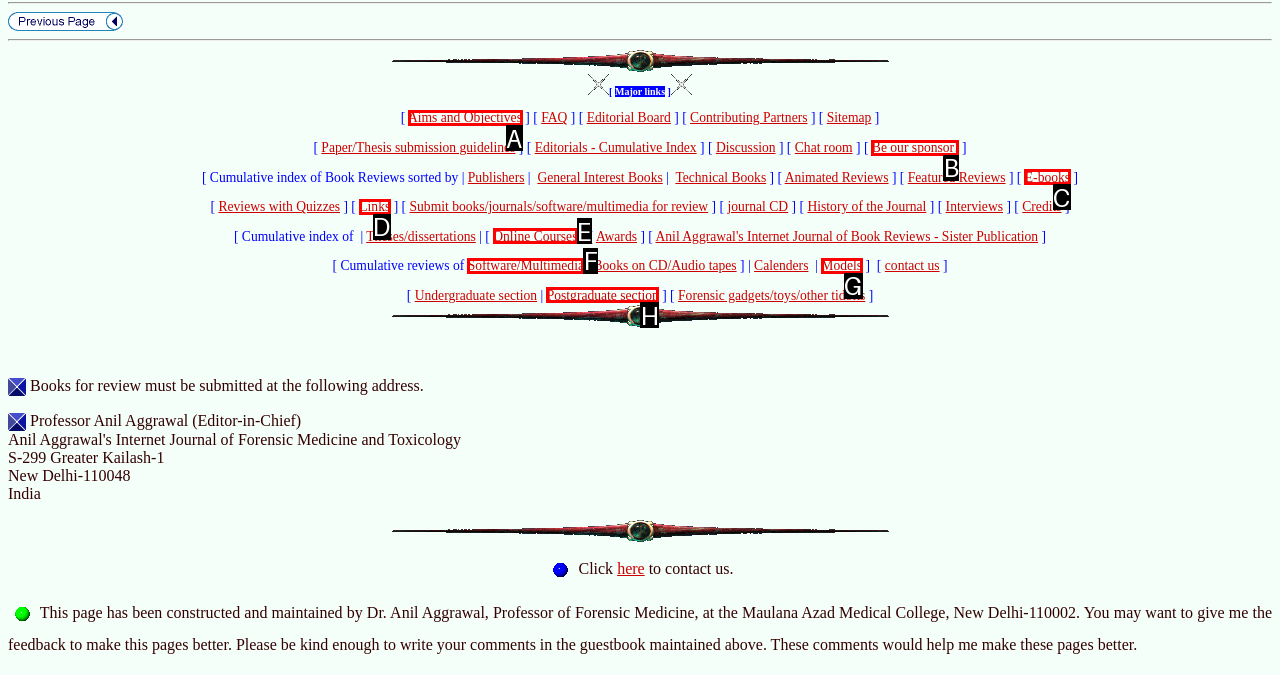Identify the correct option to click in order to accomplish the task: Click Aims and Objectives Provide your answer with the letter of the selected choice.

A